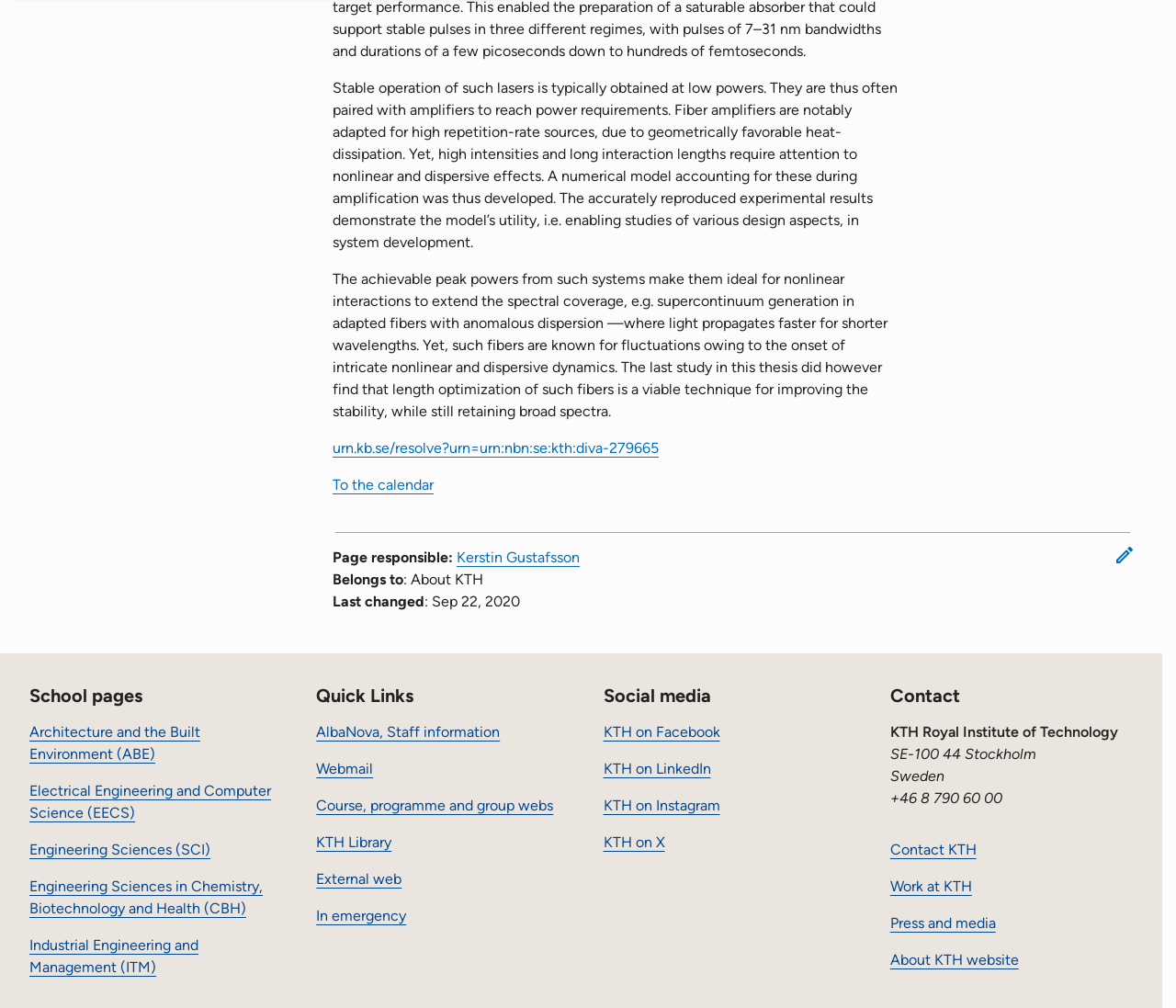Refer to the element description Webmail and identify the corresponding bounding box in the screenshot. Format the coordinates as (top-left x, top-left y, bottom-right x, bottom-right y) with values in the range of 0 to 1.

[0.269, 0.753, 0.317, 0.771]